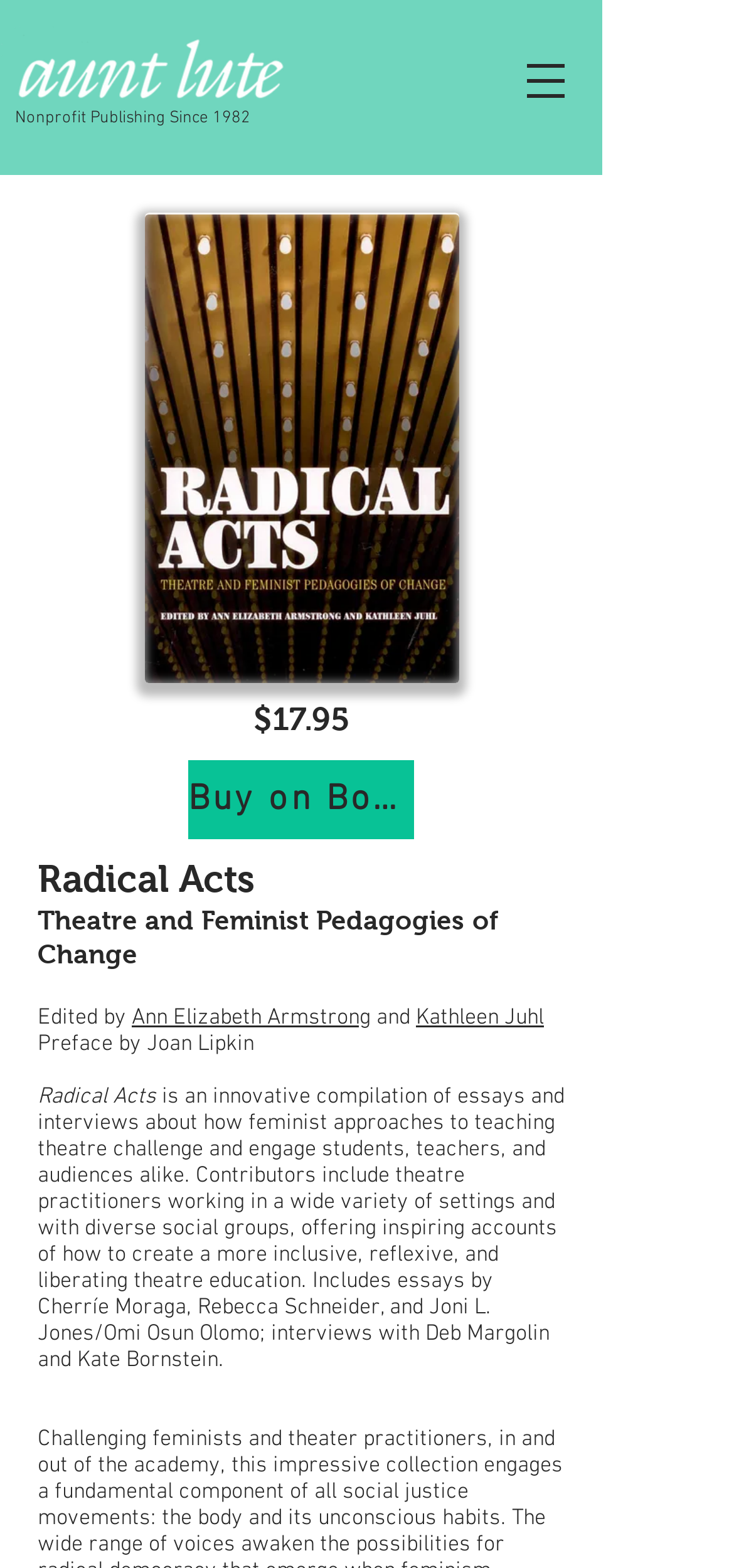Who is the editor of the book?
Utilize the information in the image to give a detailed answer to the question.

The editors of the book can be found on the webpage, specifically in the section where the book details are displayed. The names of the editors are mentioned as 'Edited by Ann Elizabeth Armstrong and Kathleen Juhl'.